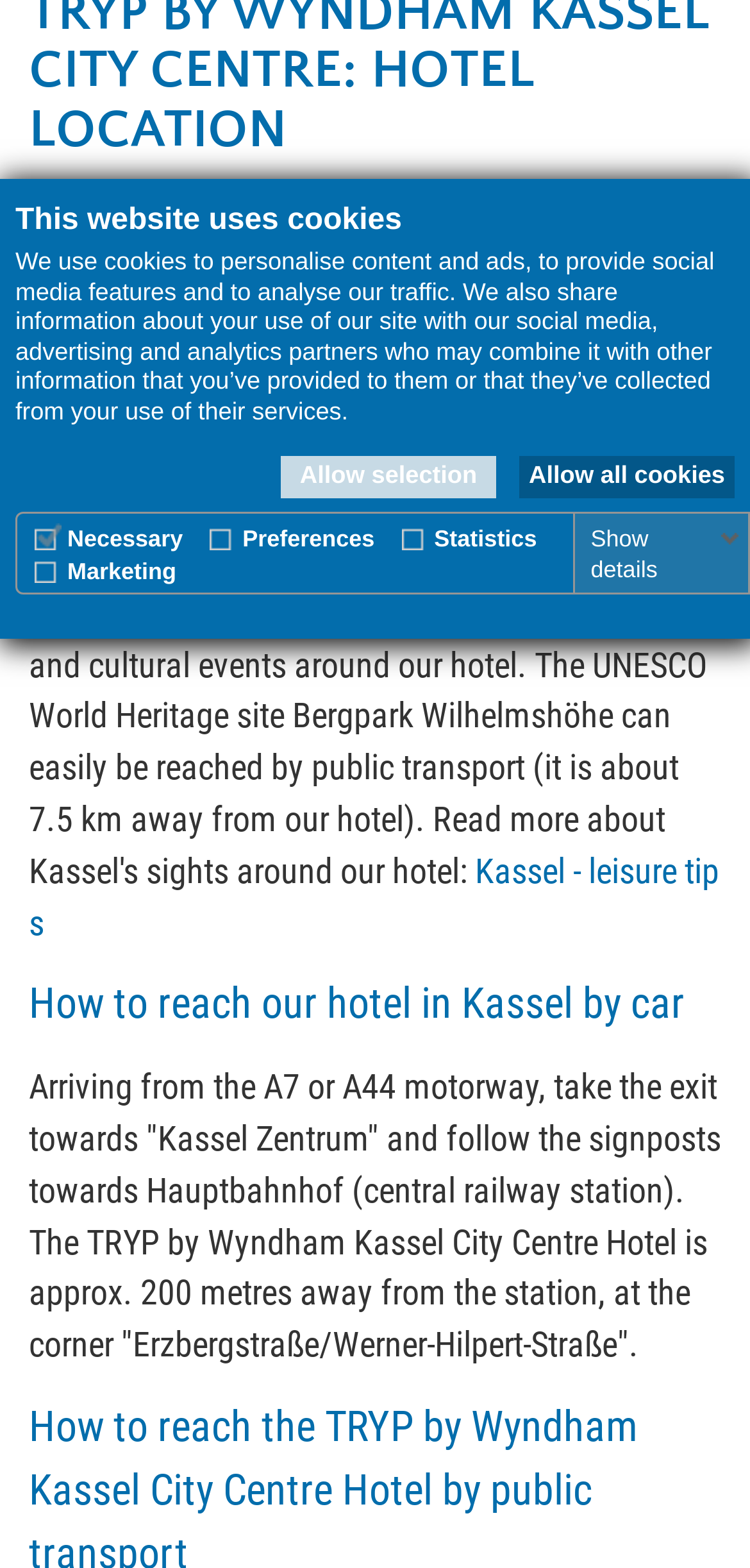Using the provided description: "Allow all cookies", find the bounding box coordinates of the corresponding UI element. The output should be four float numbers between 0 and 1, in the format [left, top, right, bottom].

[0.692, 0.29, 0.979, 0.317]